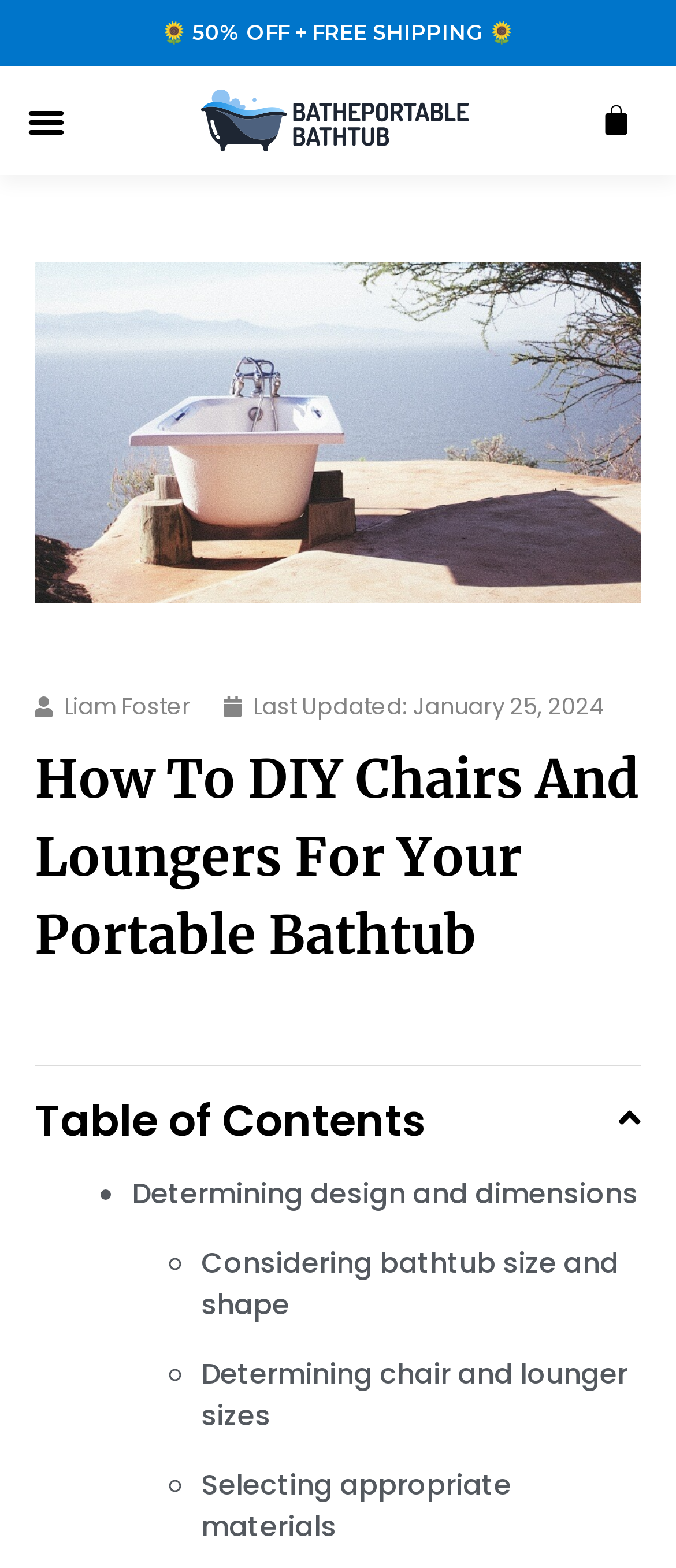Locate the bounding box coordinates of the clickable element to fulfill the following instruction: "View cart". Provide the coordinates as four float numbers between 0 and 1 in the format [left, top, right, bottom].

[0.826, 0.053, 0.997, 0.101]